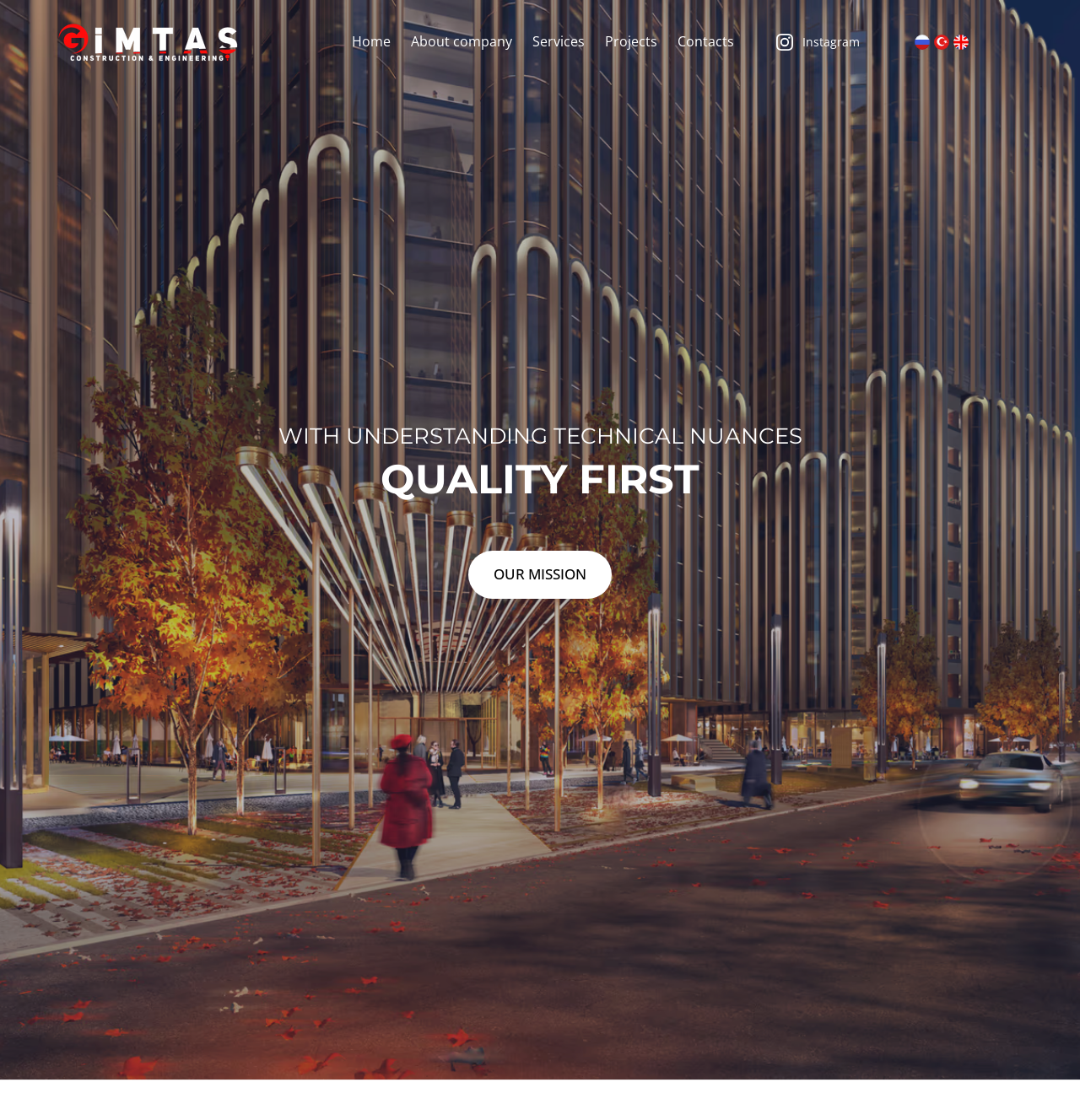Articulate a detailed summary of the webpage's content and design.

The webpage is titled "GIMTAS" and features a header section at the top with a logo image and a link to the logo on the left side. To the right of the logo, there are five navigation links: "Home", "About company", "Services", "Projects", and "Contacts". These links are aligned horizontally and take up a significant portion of the top section.

On the far right side of the header, there are three social media links, including an Instagram link with an accompanying image and text. 

Below the header, there are two lines of text. The first line reads "WITH UNDERSTANDING TECHNICAL NUANCES" and is positioned slightly above the center of the page. The second line, "QUALITY FIRST", is placed below the first line and is slightly shorter in length.

Underneath the text, there is a prominent button labeled "OUR MISSION" that takes up a significant amount of space.